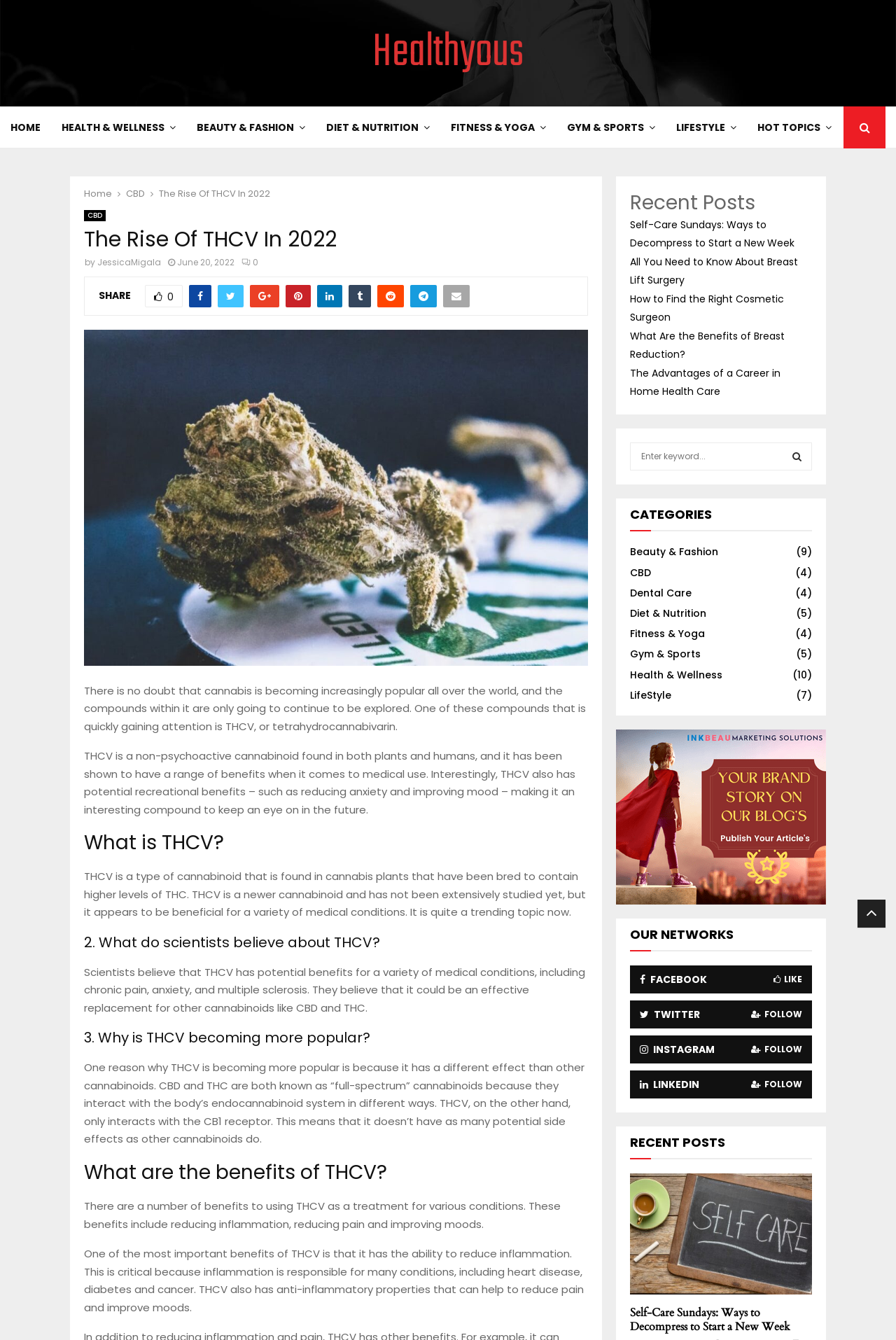Bounding box coordinates should be in the format (top-left x, top-left y, bottom-right x, bottom-right y) and all values should be floating point numbers between 0 and 1. Determine the bounding box coordinate for the UI element described as: Beauty & Fashion

[0.22, 0.079, 0.341, 0.111]